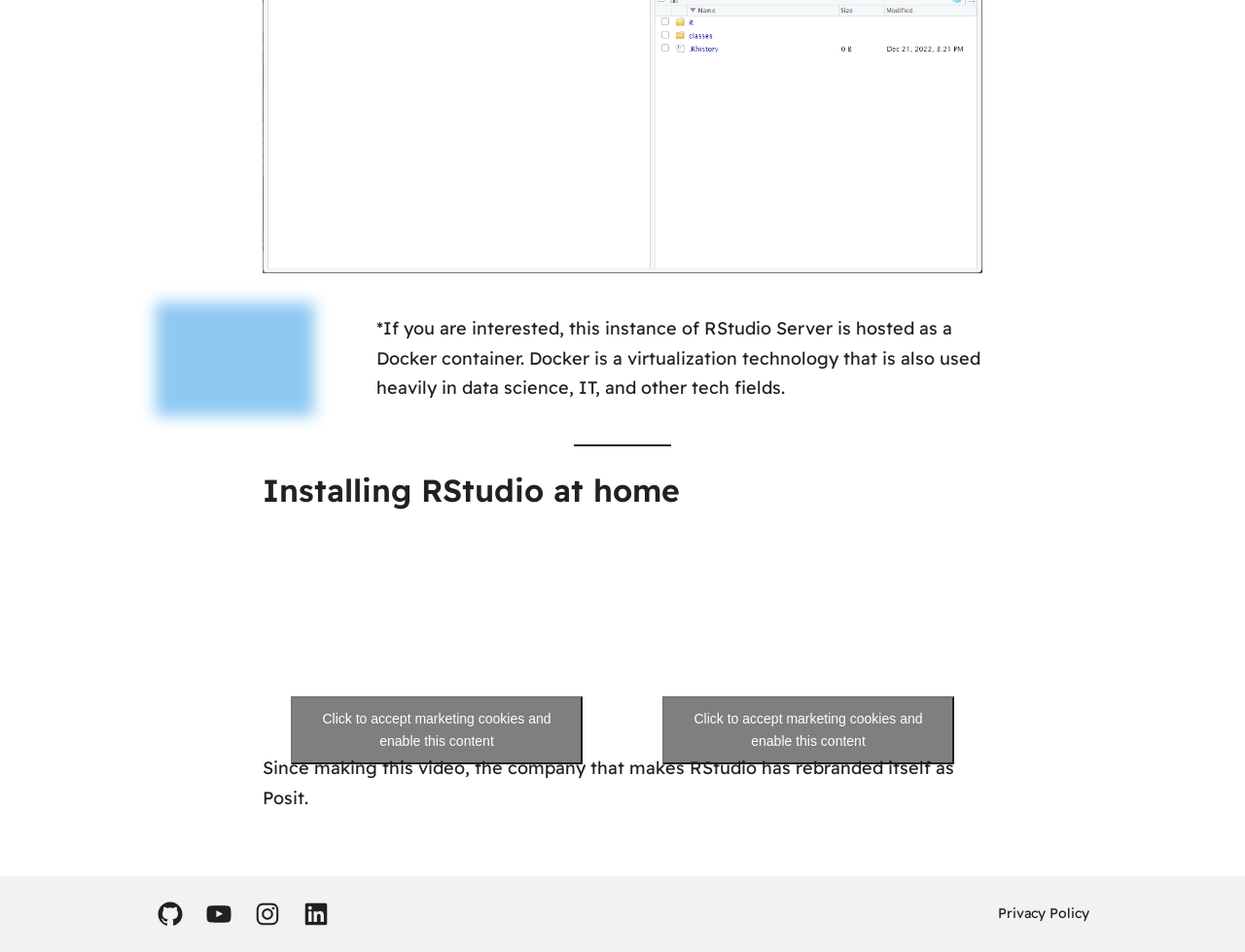Using the format (top-left x, top-left y, bottom-right x, bottom-right y), provide the bounding box coordinates for the described UI element. All values should be floating point numbers between 0 and 1: YouTube

[0.164, 0.945, 0.188, 0.975]